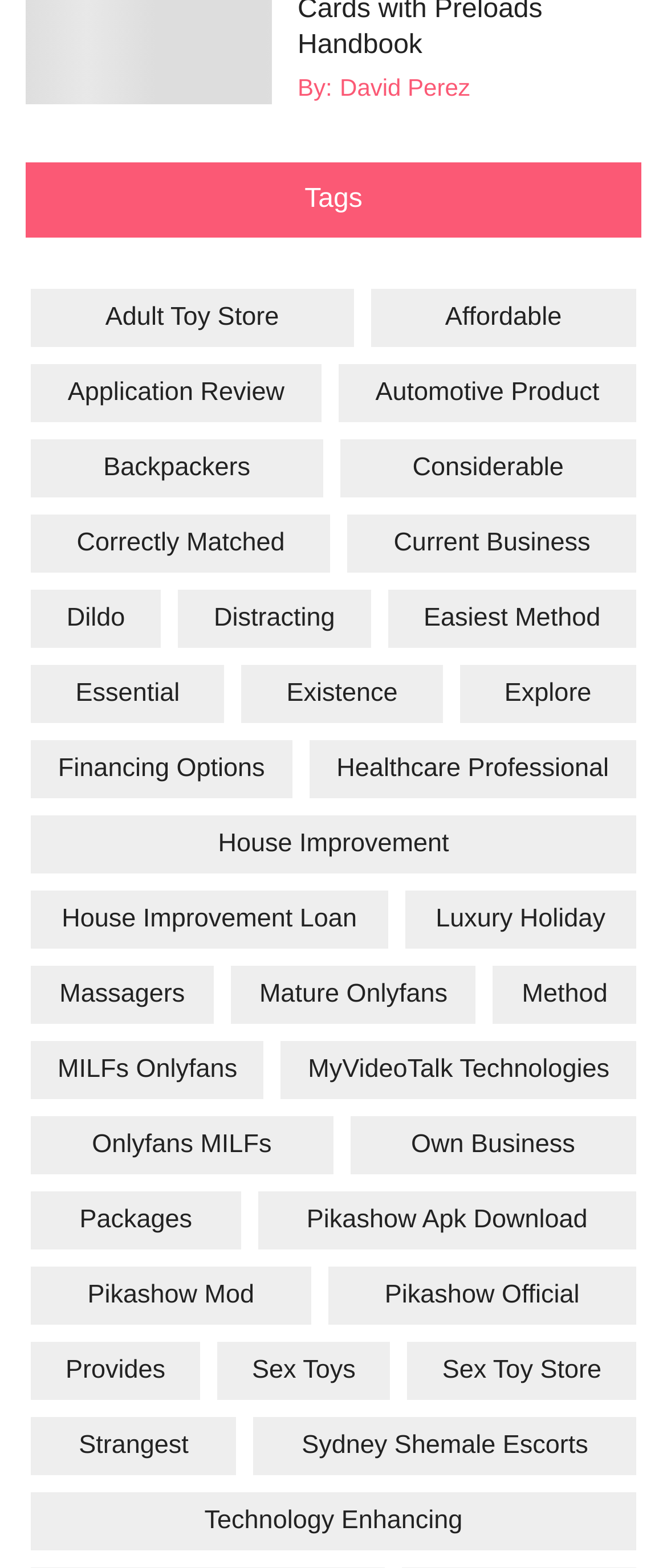Please answer the following query using a single word or phrase: 
What is the first tag listed on this webpage?

Adult Toy Store